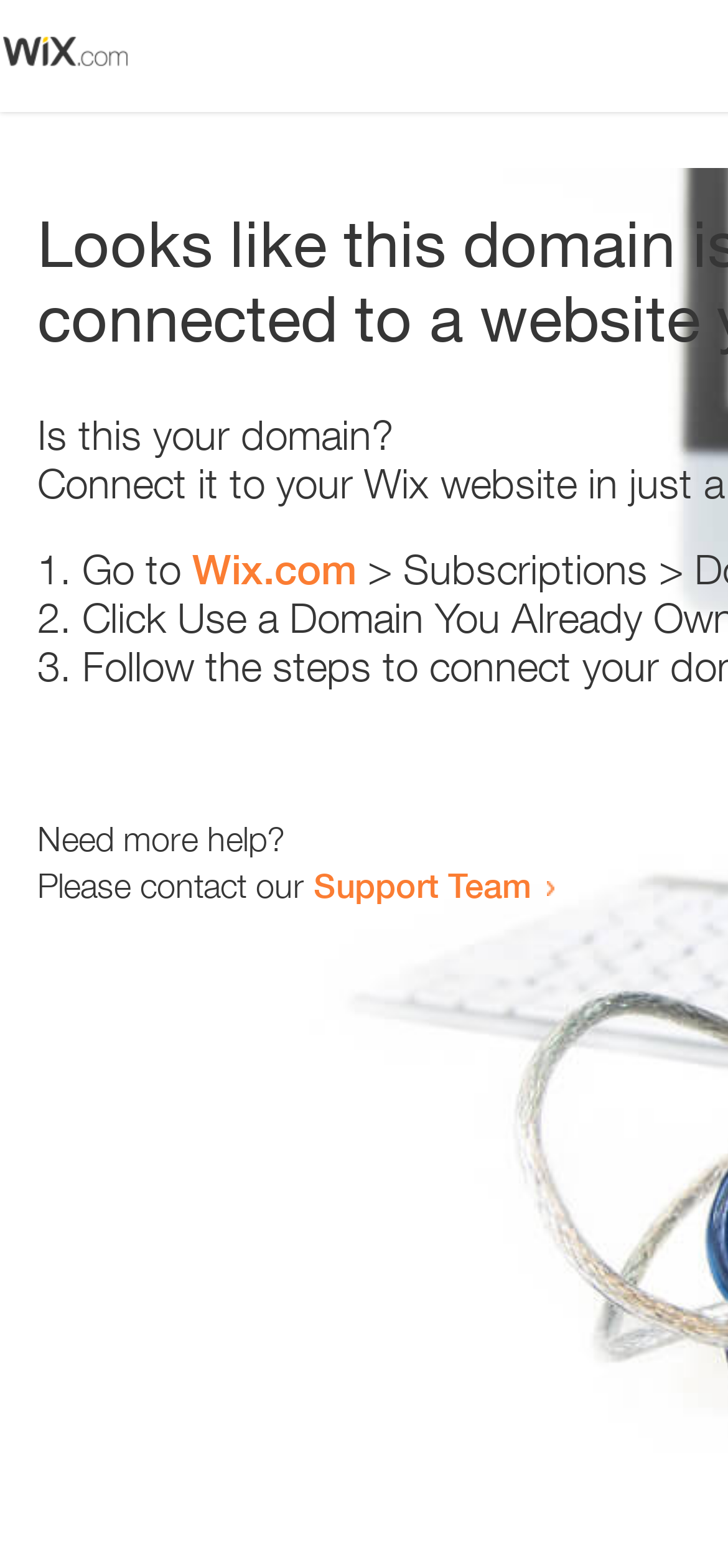Identify the bounding box for the described UI element: "aria-describedby="btn-site-search" aria-label="Search" name="s" placeholder="Search"".

None